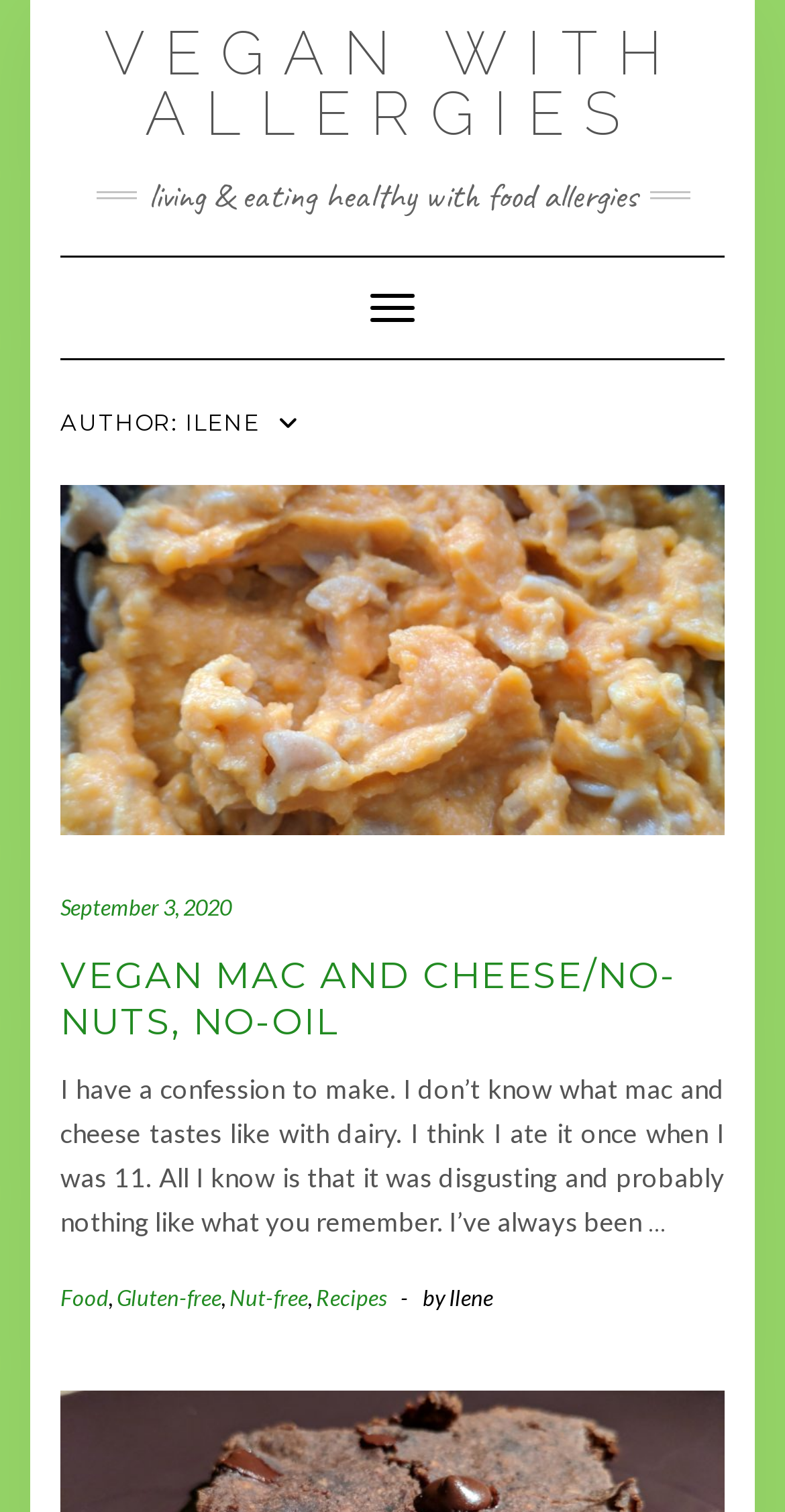Given the description of a UI element: "Vegan with Allergies", identify the bounding box coordinates of the matching element in the webpage screenshot.

[0.132, 0.012, 0.868, 0.098]